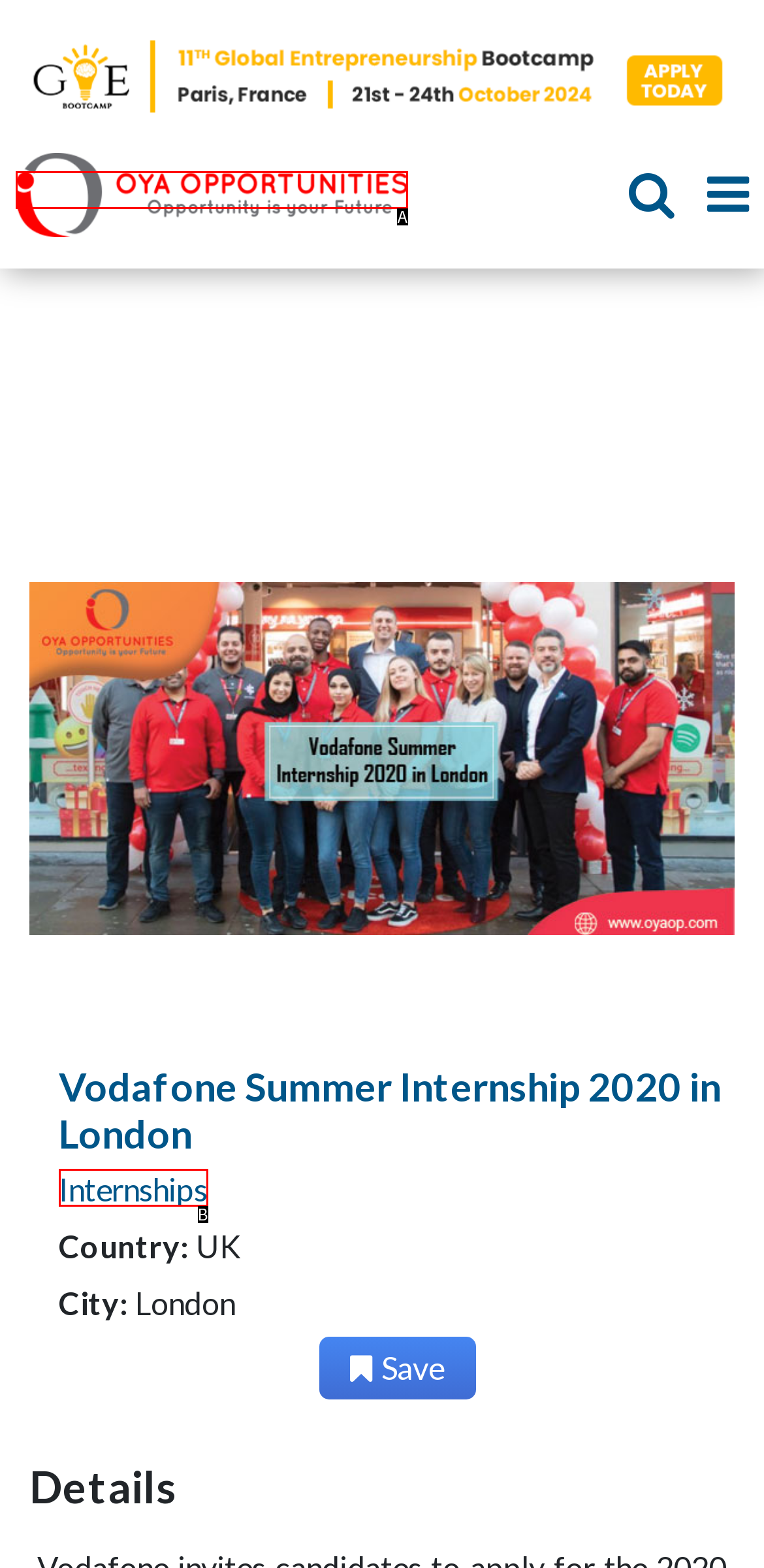Tell me the letter of the HTML element that best matches the description: <img src="https://oyaop.com/wp-content/themes/oyaop/img/logo.png" /> from the provided options.

A